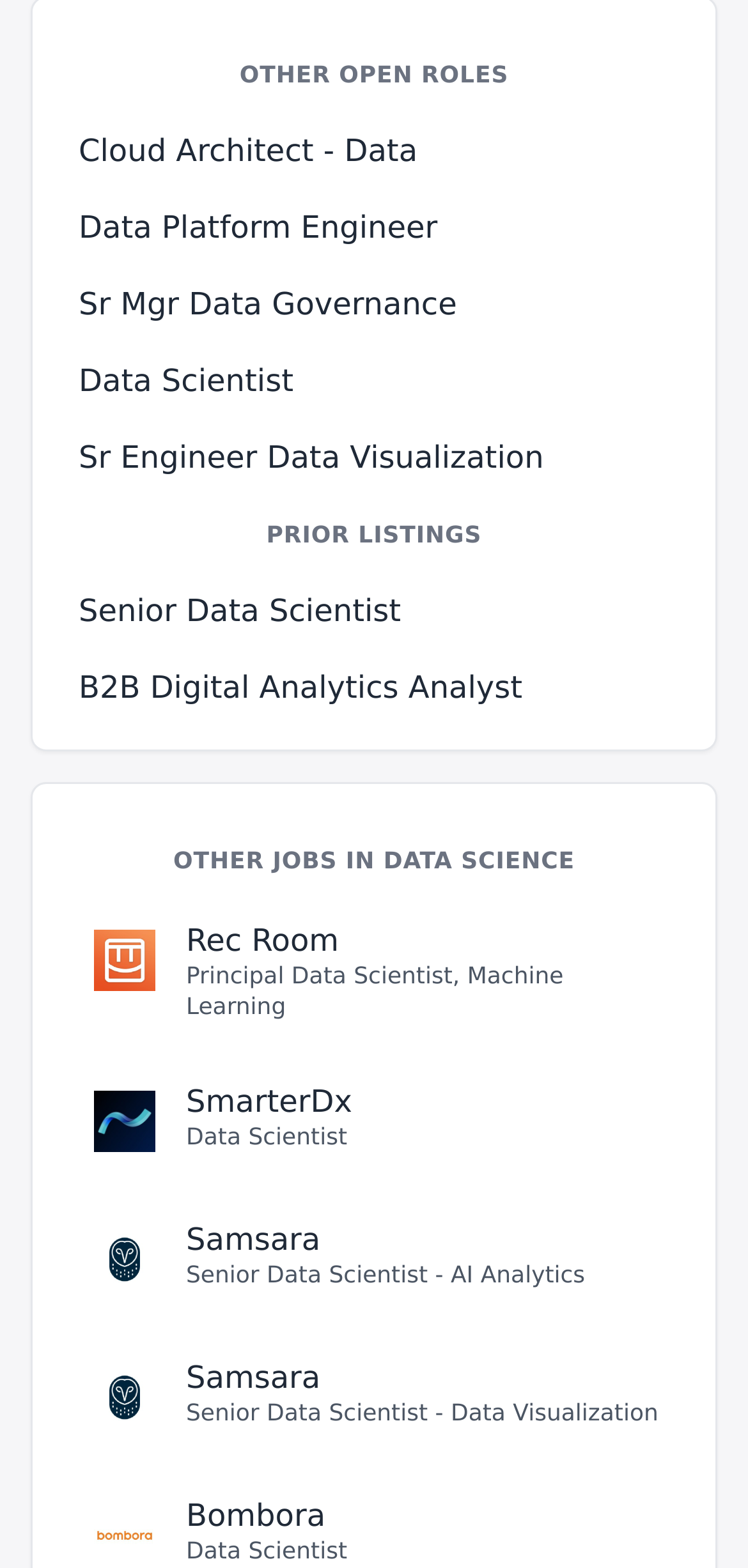Identify the bounding box for the UI element specified in this description: "Data Scientist". The coordinates must be four float numbers between 0 and 1, formatted as [left, top, right, bottom].

[0.085, 0.214, 0.915, 0.273]